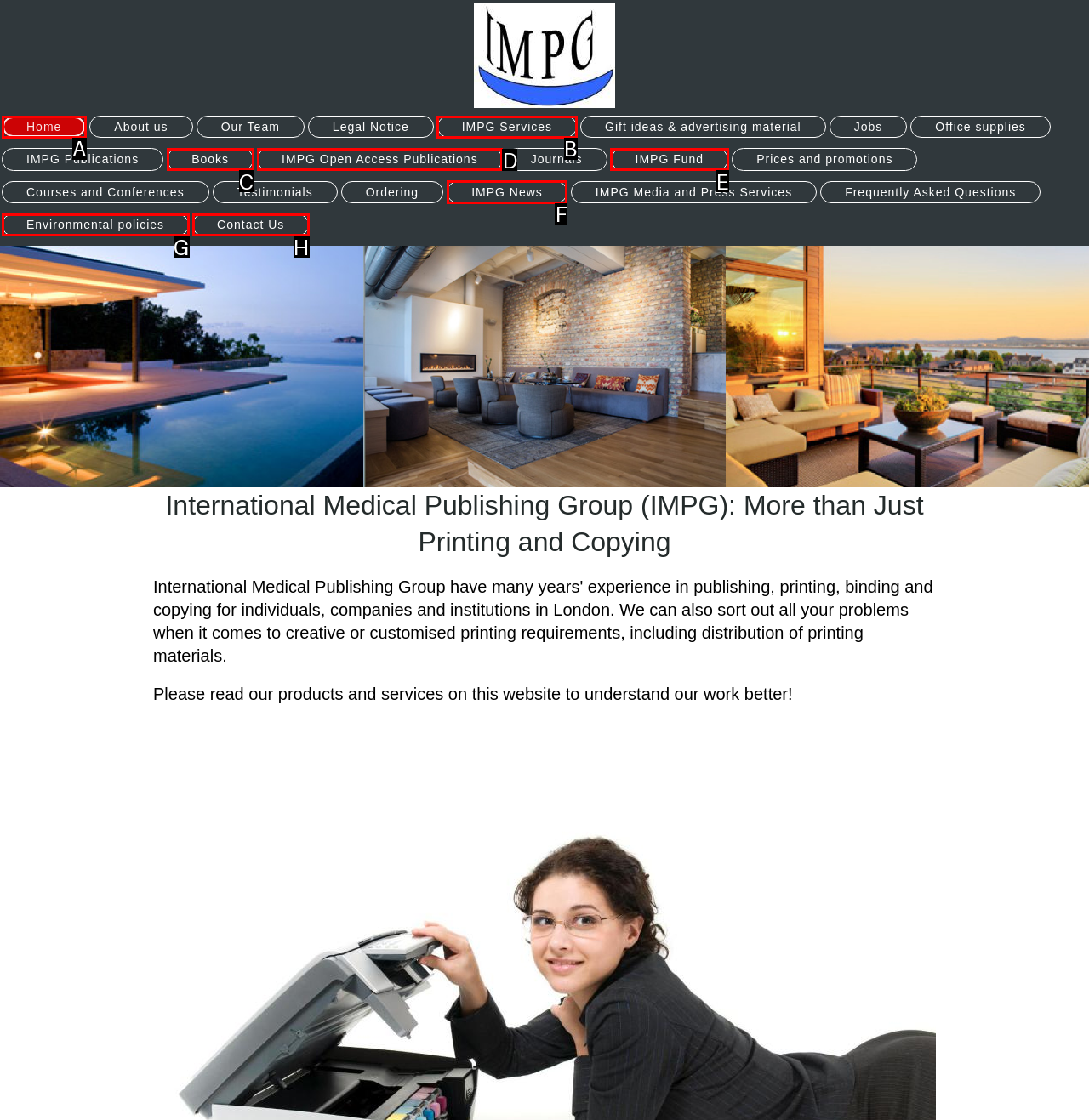From the given choices, determine which HTML element aligns with the description: Books Respond with the letter of the appropriate option.

C